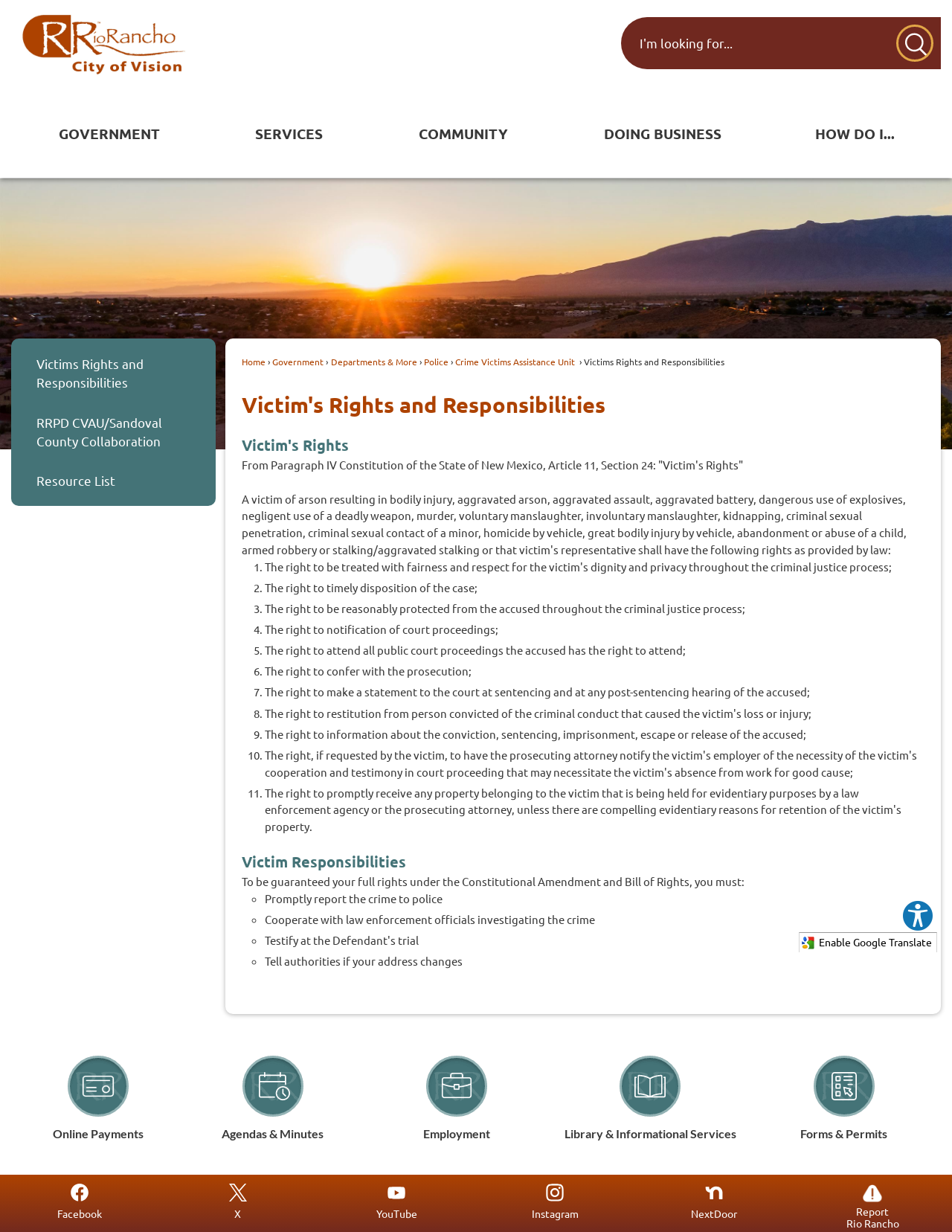Locate the UI element described by Engineering and provide its bounding box coordinates. Use the format (top-left x, top-left y, bottom-right x, bottom-right y) with all values as floating point numbers between 0 and 1.

None